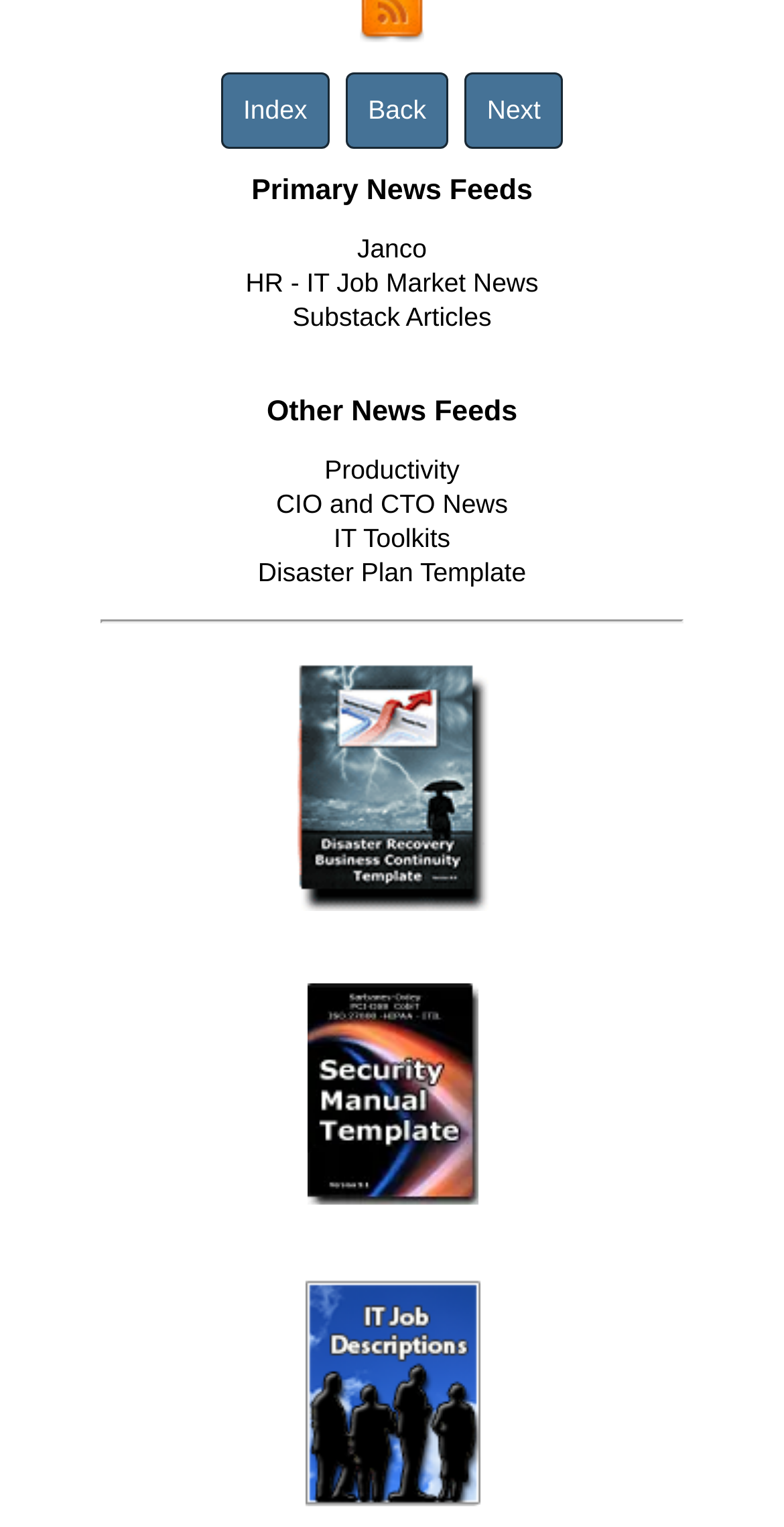Find and indicate the bounding box coordinates of the region you should select to follow the given instruction: "visit HR - IT Job Market News".

[0.313, 0.175, 0.687, 0.195]